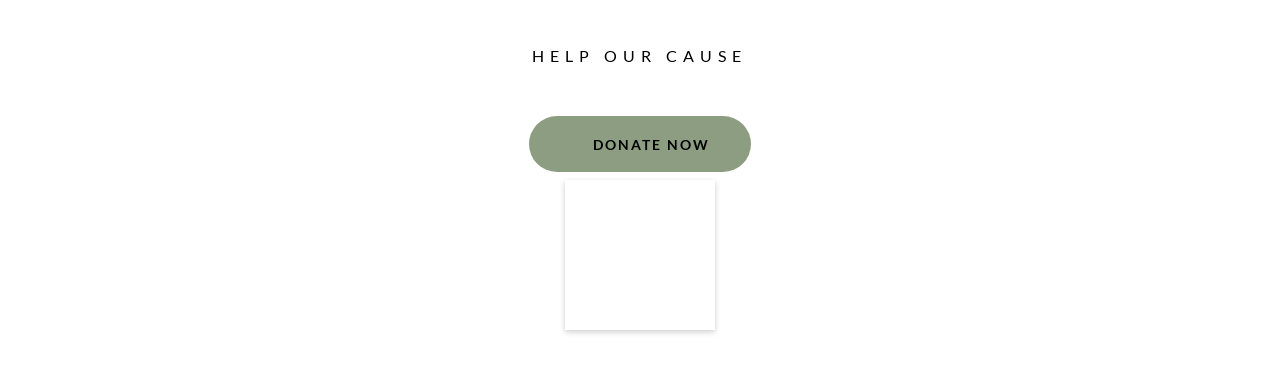Describe the image with as much detail as possible.

The image features a call to action titled "HELP OUR CAUSE," positioned prominently at the top. Below the heading, there is a stylish, rectangular button labeled "DONATE NOW," inviting viewers to contribute to the cause. This button is designed to stand out, encouraging support for ongoing charitable efforts. The overall layout is clean and visually appealing, emphasizing the importance of the message and the urgency of helping those in need, particularly in relation to Luke Messick's mission to support youth soccer in Ghana.